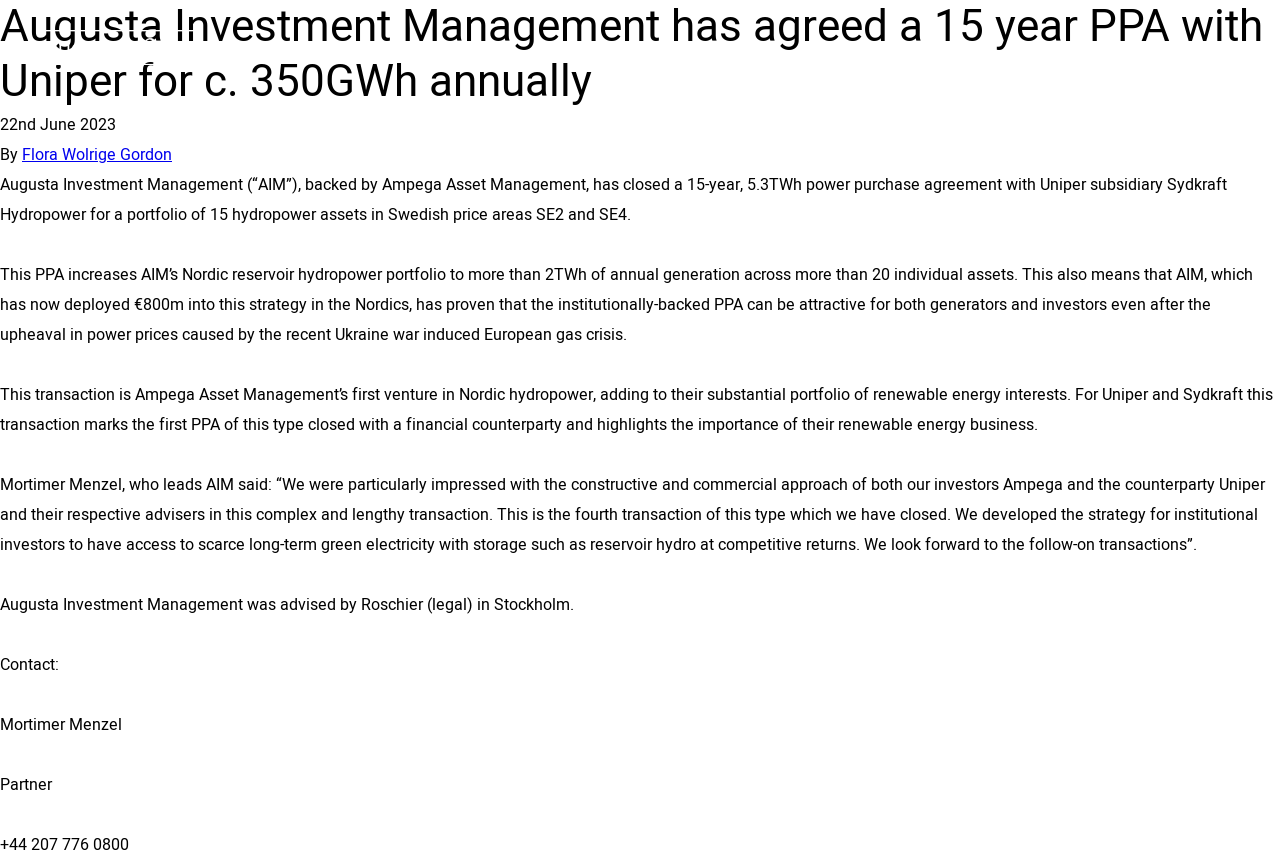Who leads Augusta Investment Management?
Please answer the question with as much detail and depth as you can.

The article quotes Mortimer Menzel, who leads AIM, saying that they were particularly impressed with the constructive and commercial approach of both their investors Ampega and the counterparty Uniper and their respective advisers in this complex and lengthy transaction.